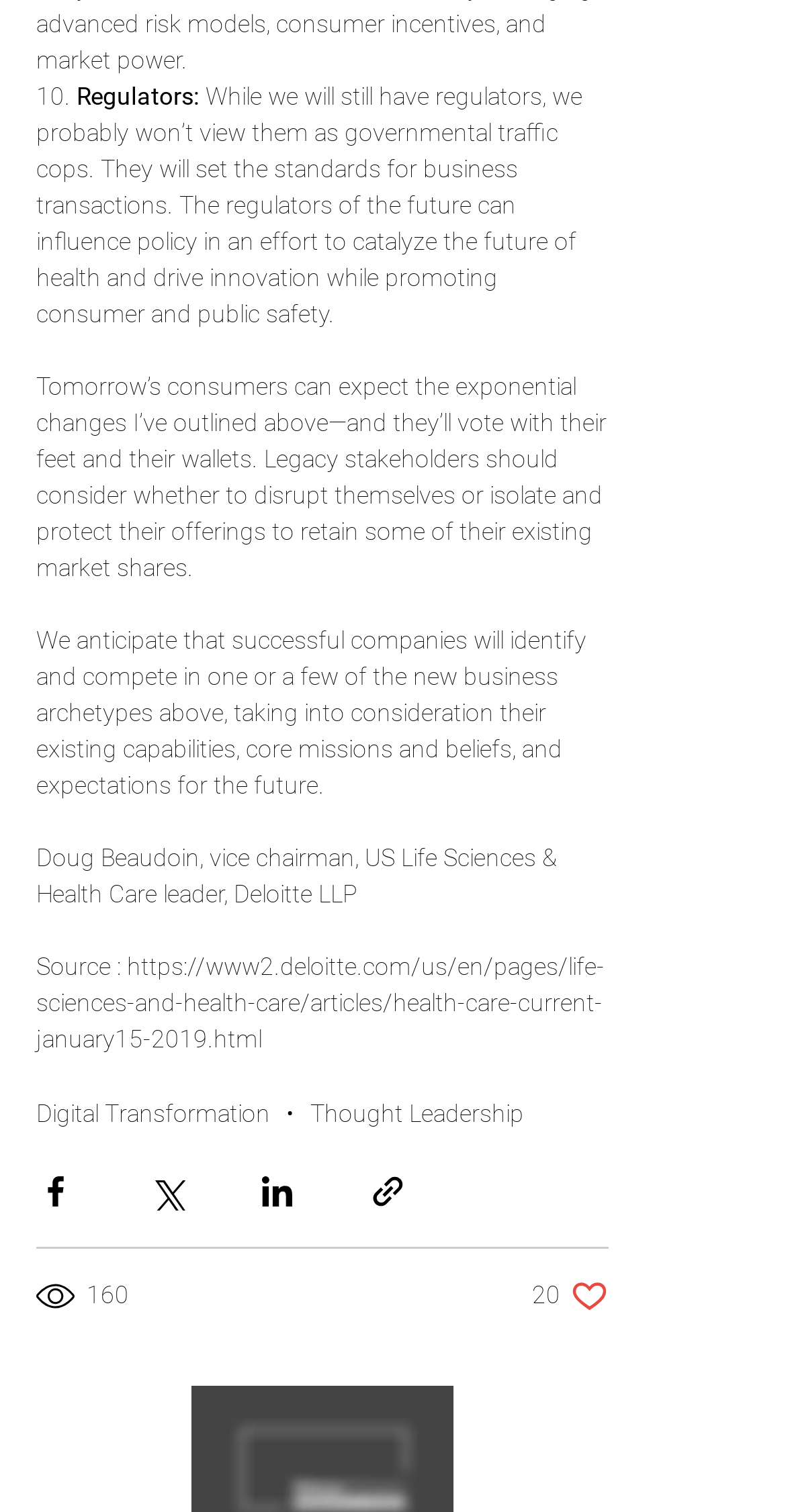Highlight the bounding box of the UI element that corresponds to this description: "aria-label="Share via Facebook"".

[0.046, 0.775, 0.095, 0.801]